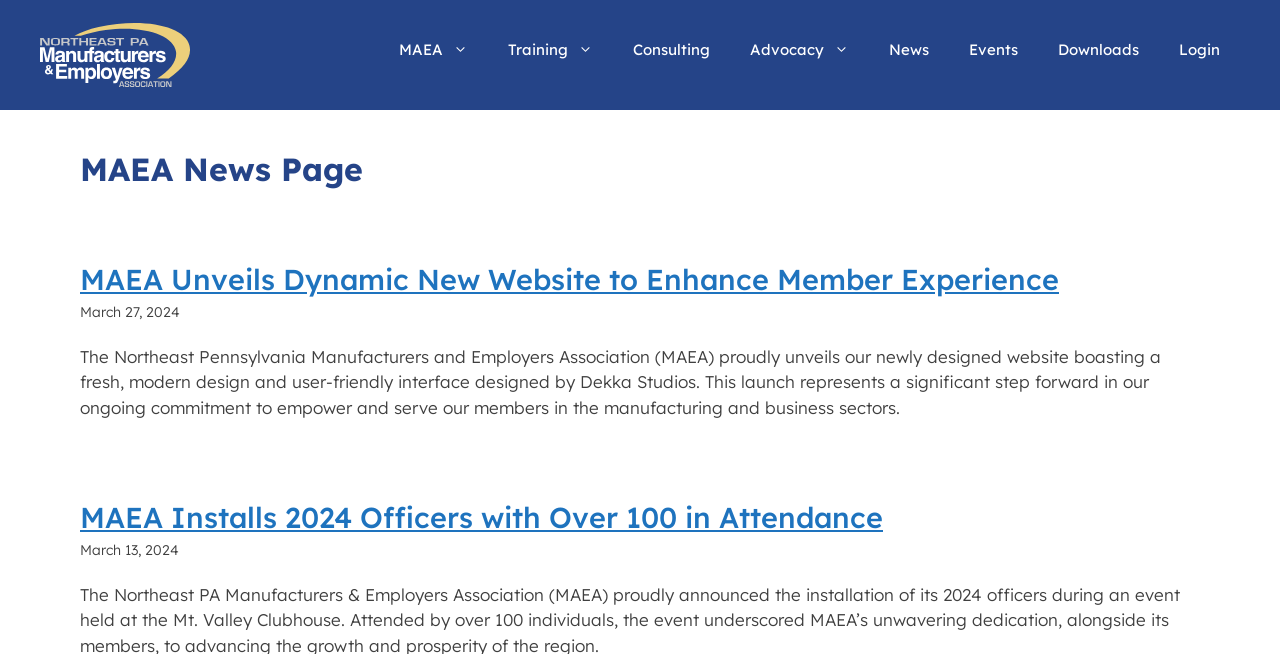Pinpoint the bounding box coordinates of the clickable element needed to complete the instruction: "go to Events page". The coordinates should be provided as four float numbers between 0 and 1: [left, top, right, bottom].

[0.741, 0.031, 0.811, 0.122]